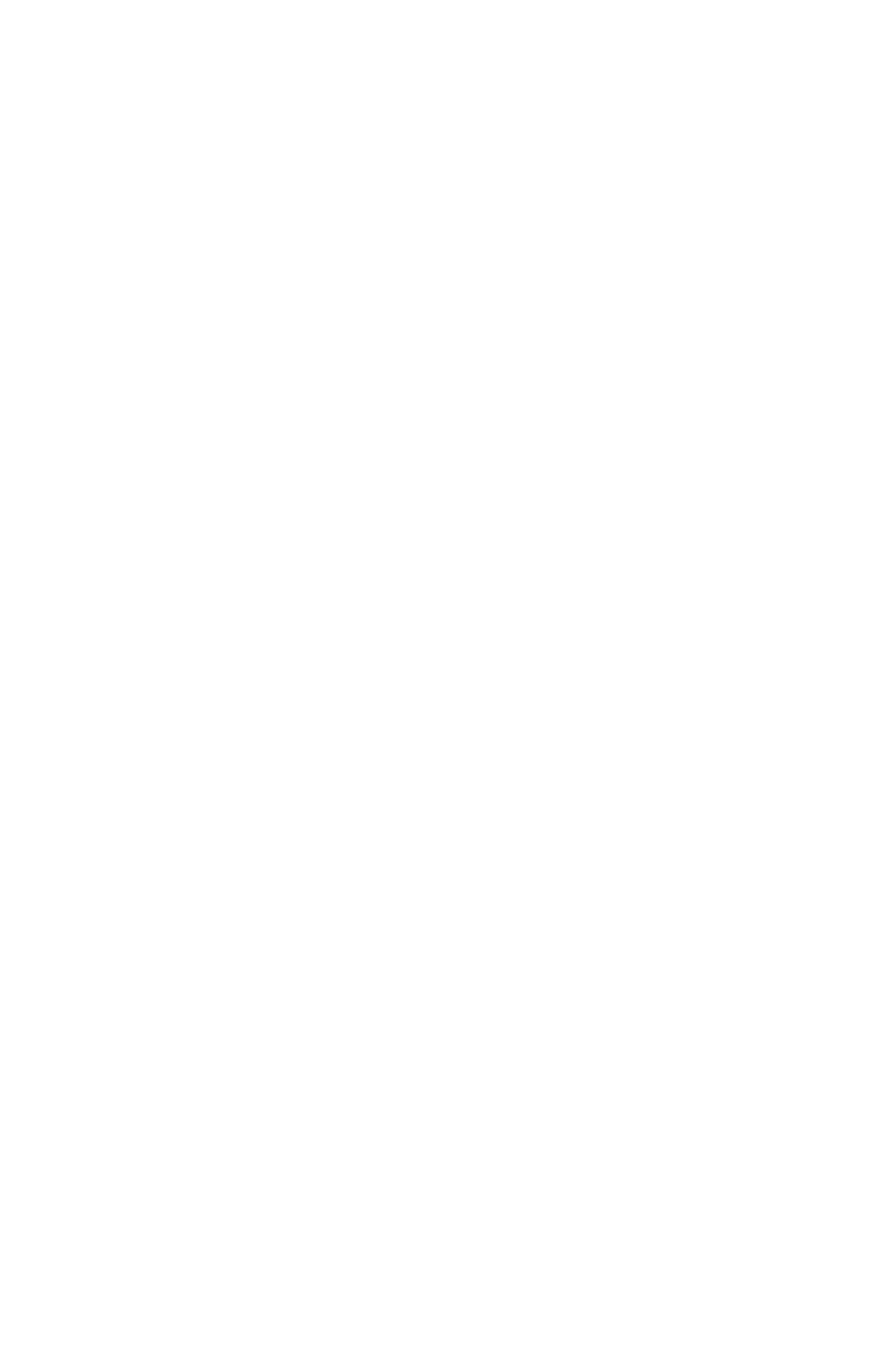Are the links arranged vertically or horizontally?
Your answer should be a single word or phrase derived from the screenshot.

vertically